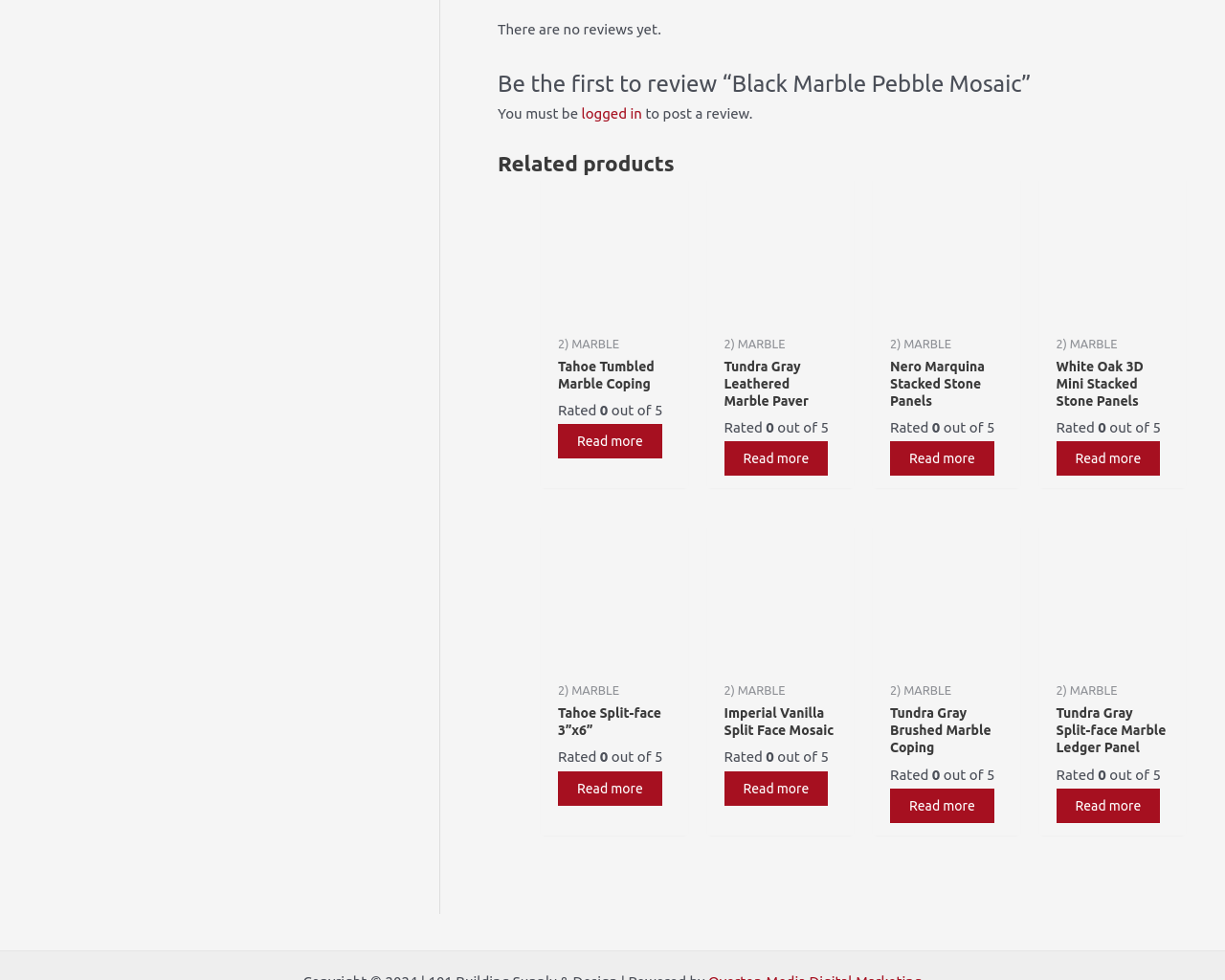Use one word or a short phrase to answer the question provided: 
What is the rating of Tahoe Tumbled Marble Coping?

0 out of 5